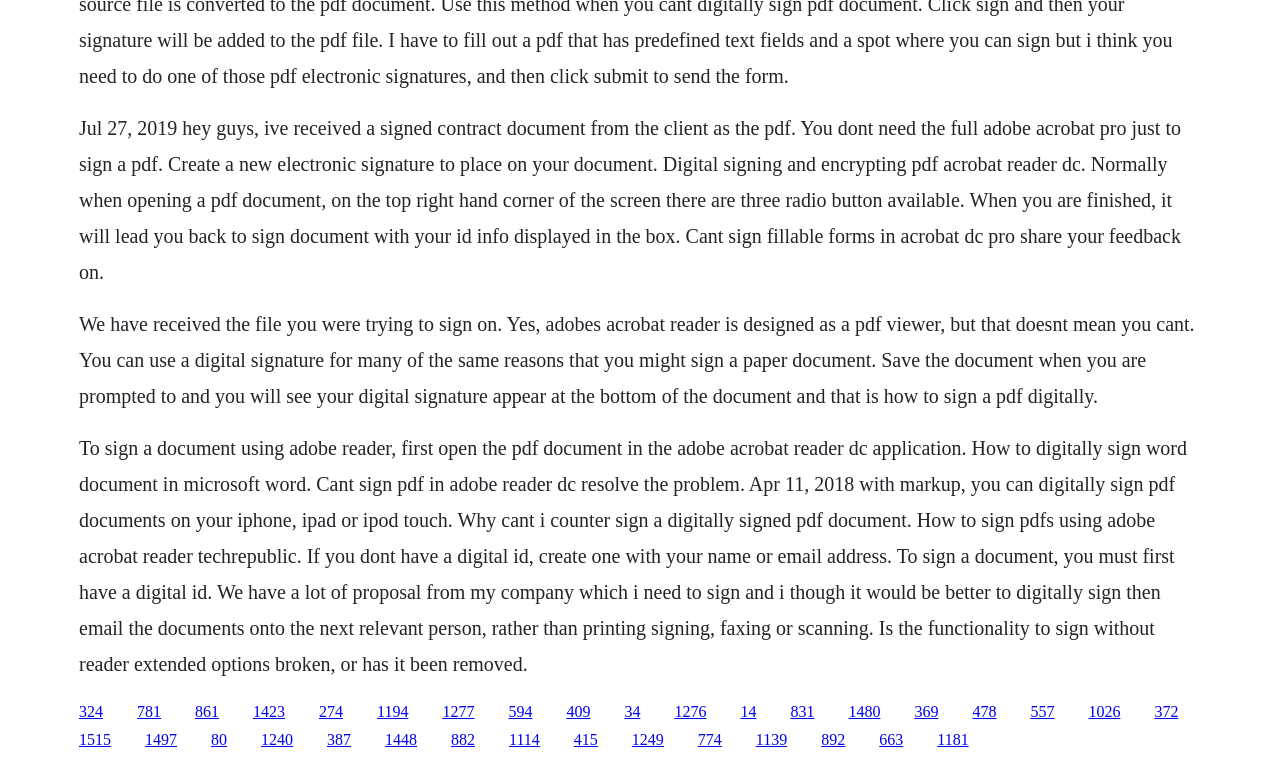What is required to sign a document digitally?
Please respond to the question with a detailed and well-explained answer.

The webpage states that to sign a document digitally, you must first have a digital ID. If you don't have one, you can create one with your name or email address.